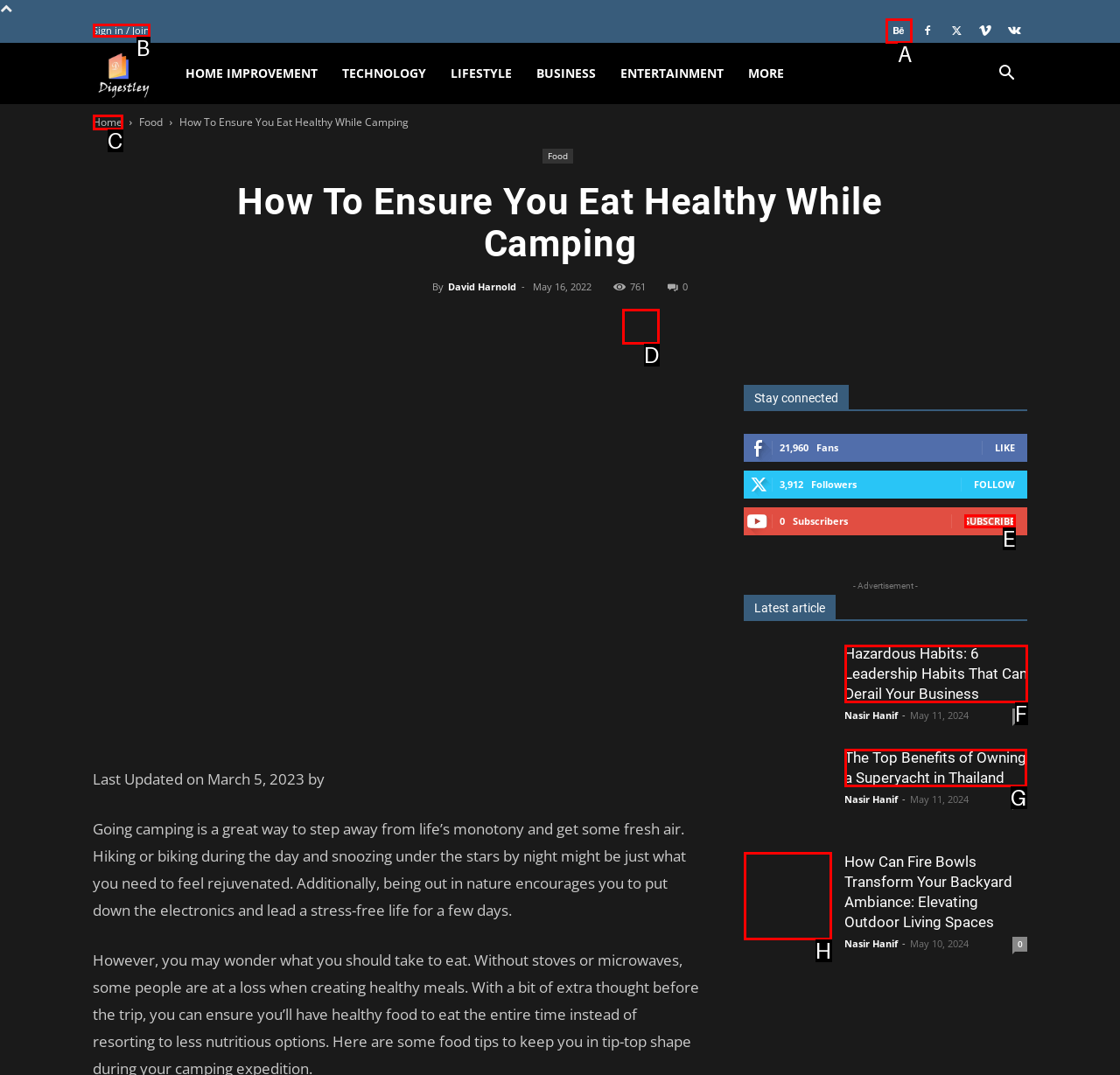Determine which option matches the element description: Sign in / Join
Reply with the letter of the appropriate option from the options provided.

B